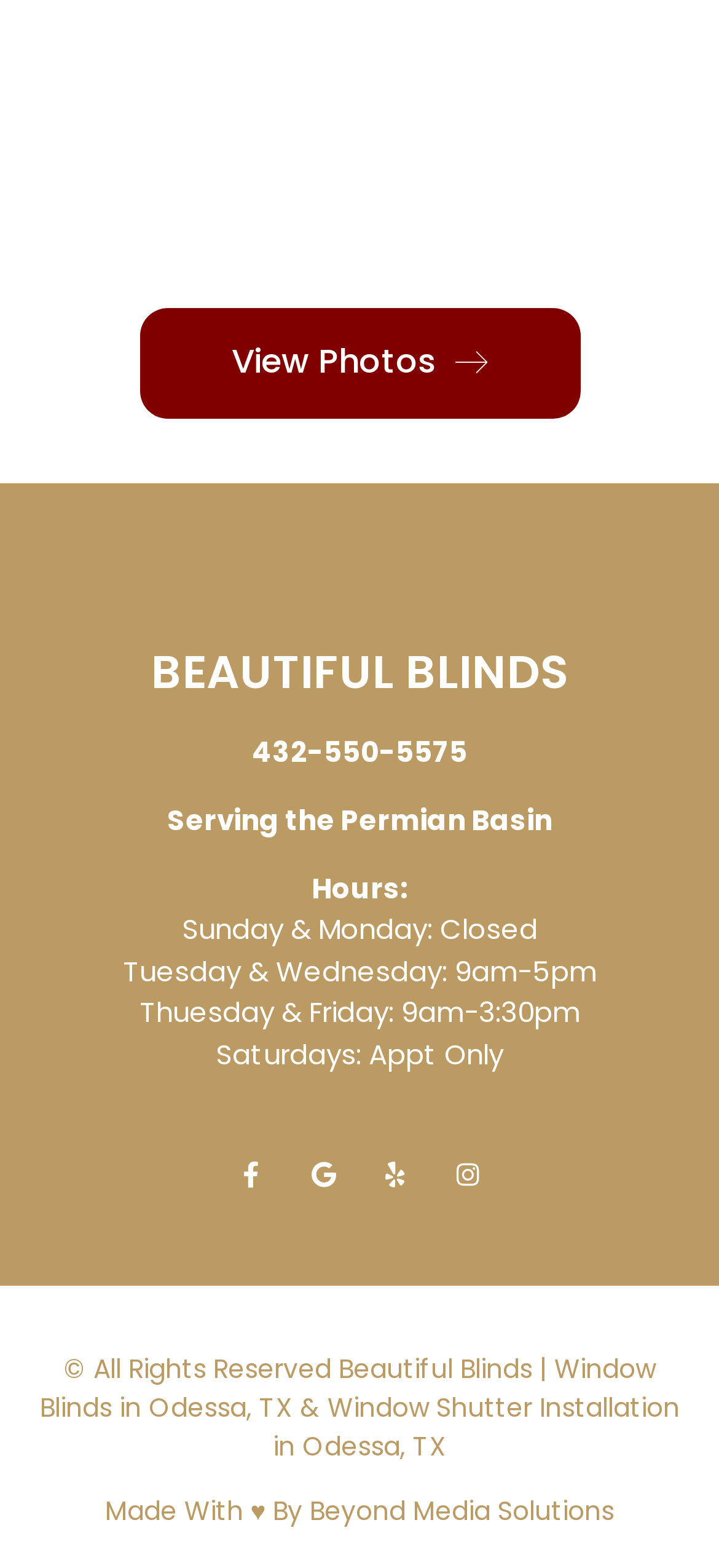Find the bounding box coordinates of the element to click in order to complete this instruction: "Click on the link 'Brexit boobytrap for UK government'". The bounding box coordinates must be four float numbers between 0 and 1, denoted as [left, top, right, bottom].

None